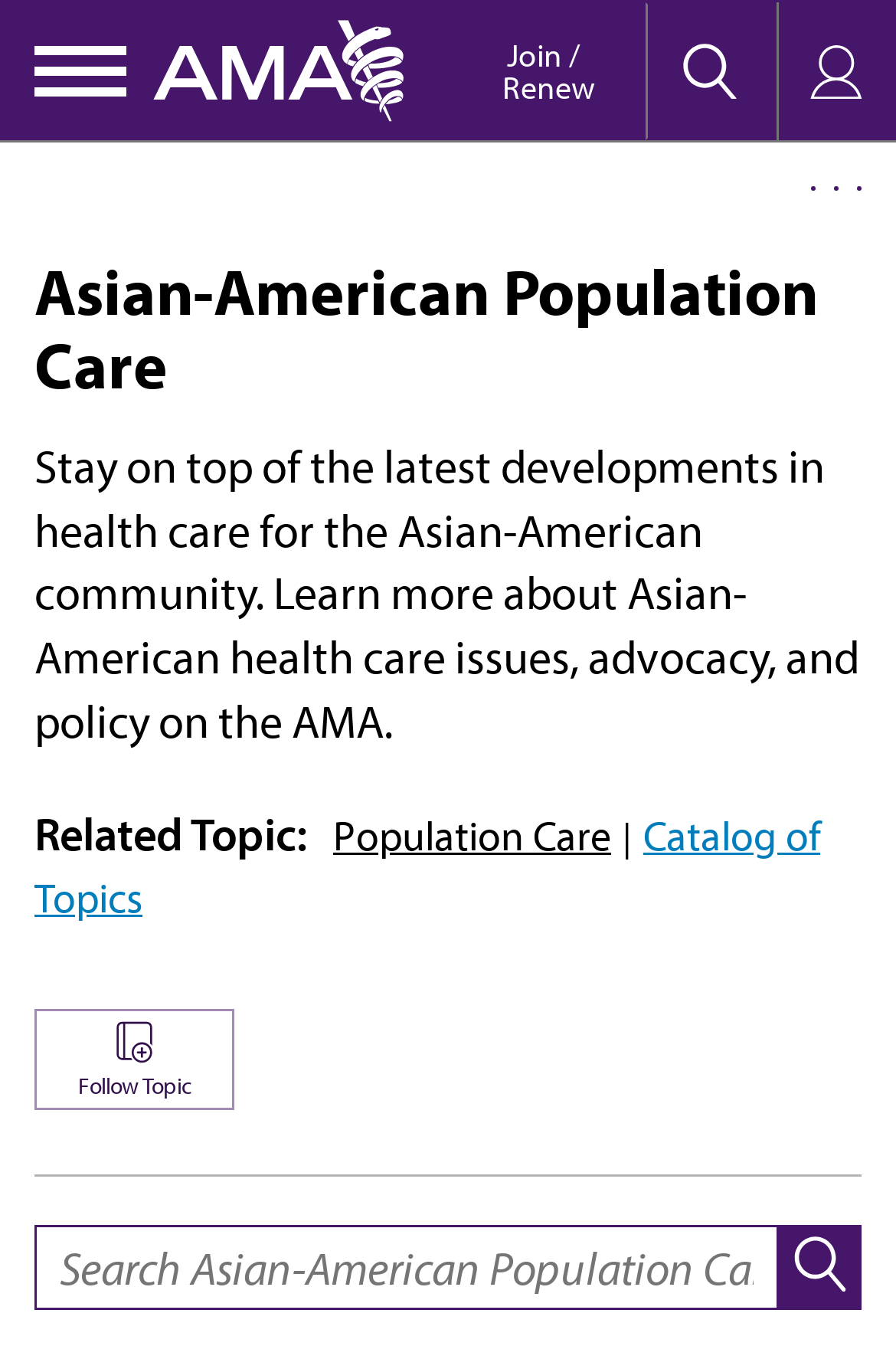Please identify the bounding box coordinates of the area that needs to be clicked to follow this instruction: "Click the 'Join' link".

[0.565, 0.025, 0.647, 0.055]